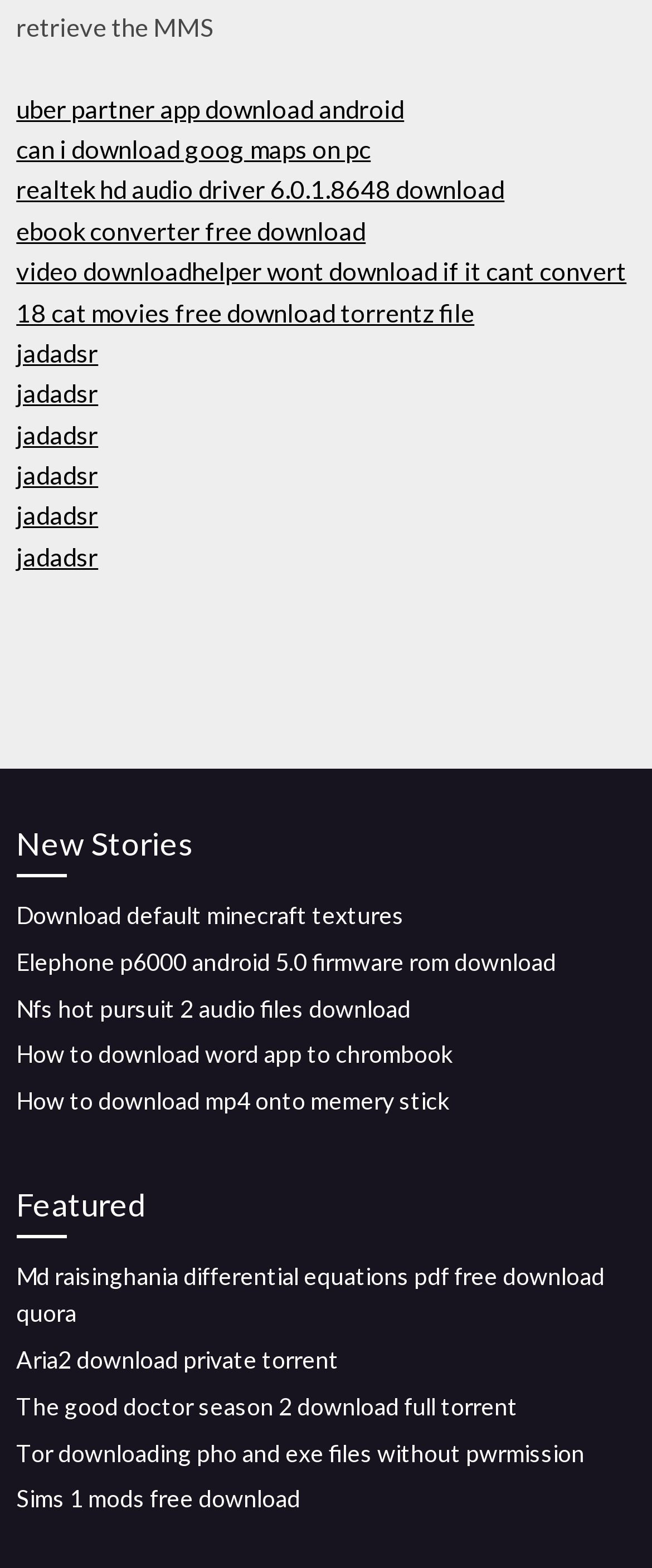Observe the image and answer the following question in detail: What is the topic of the link 'Md raisinghania differential equations pdf free download quora'?

I analyzed the text of the link and found that it is related to downloading a PDF file about differential equations, which is a topic in mathematics.